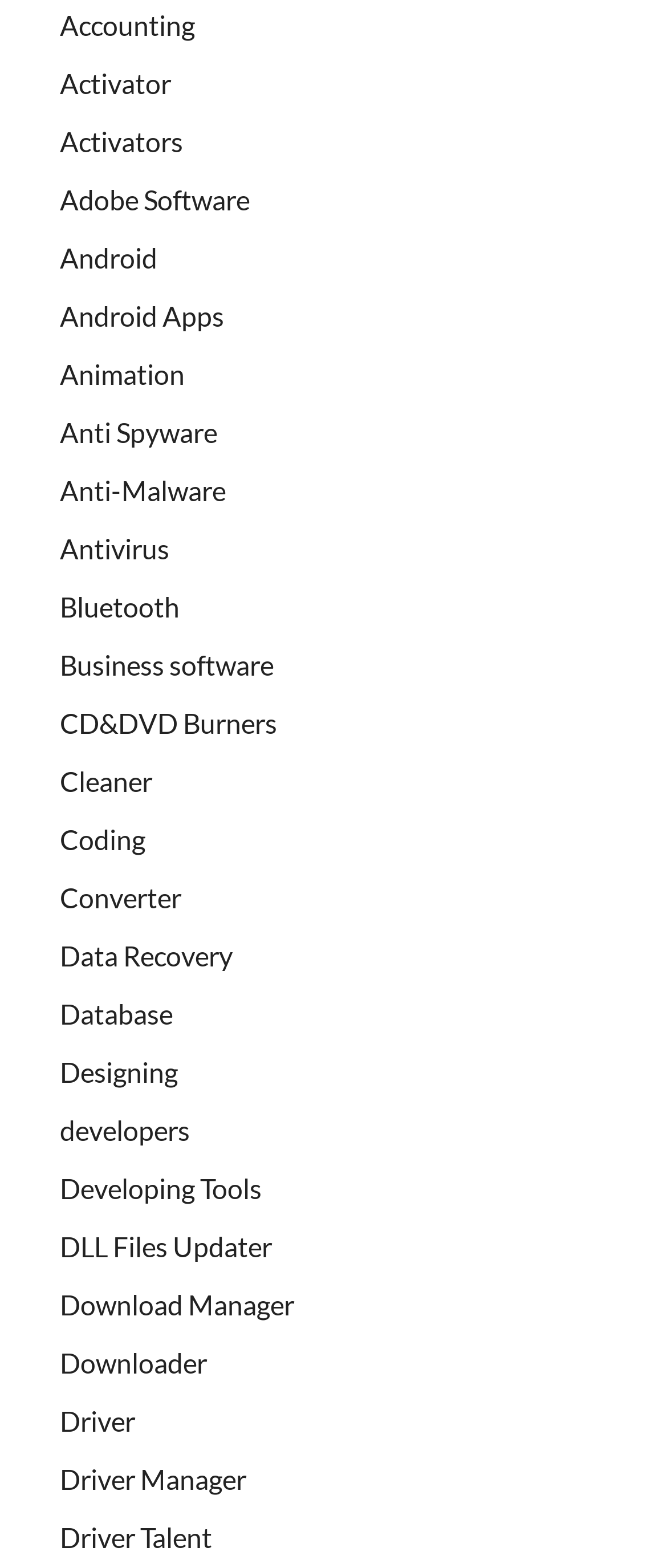Based on the description "DLL Files Updater", find the bounding box of the specified UI element.

[0.09, 0.784, 0.408, 0.805]